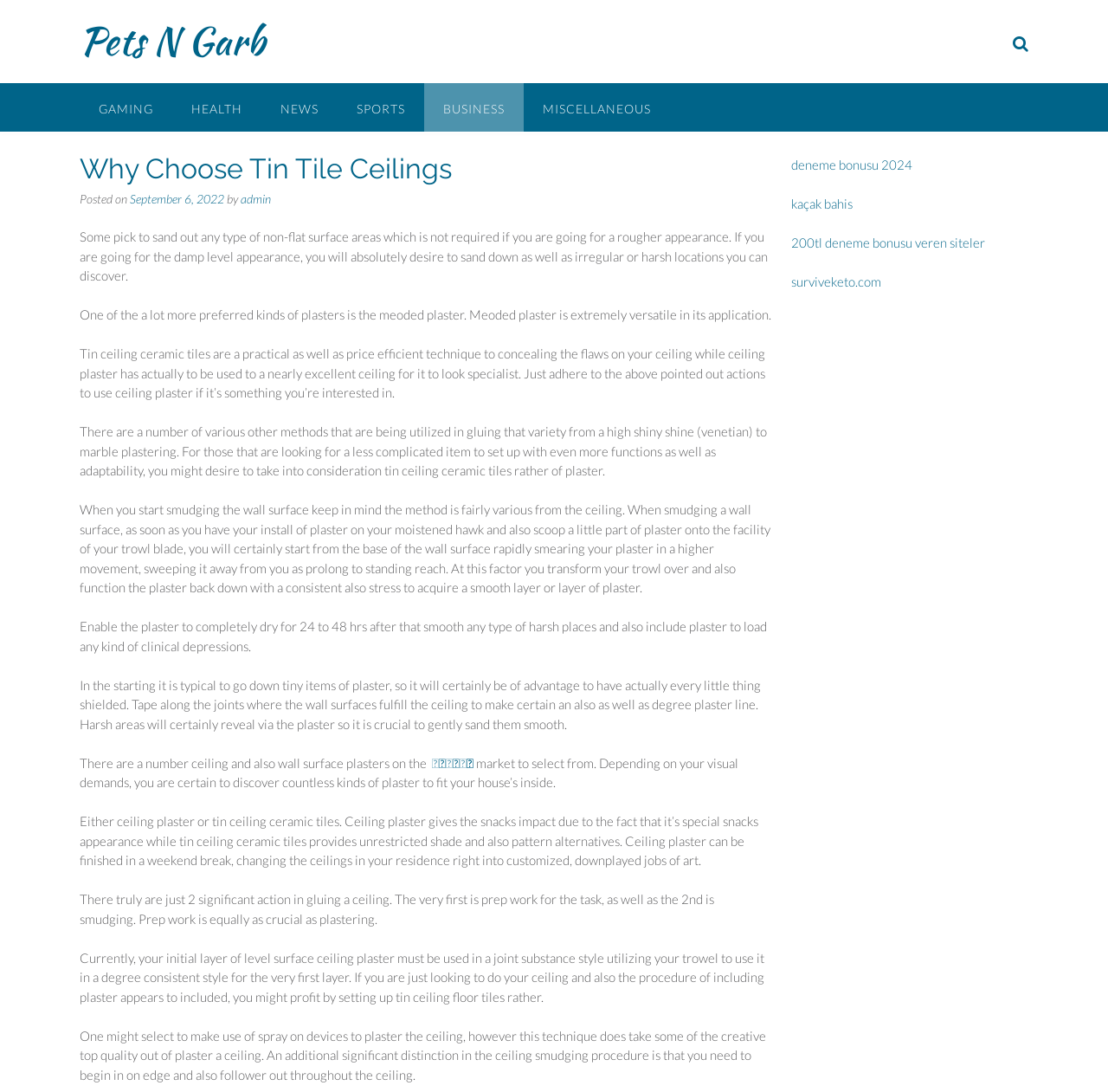Extract the bounding box coordinates for the described element: "deneme bonusu 2024". The coordinates should be represented as four float numbers between 0 and 1: [left, top, right, bottom].

[0.714, 0.143, 0.823, 0.157]